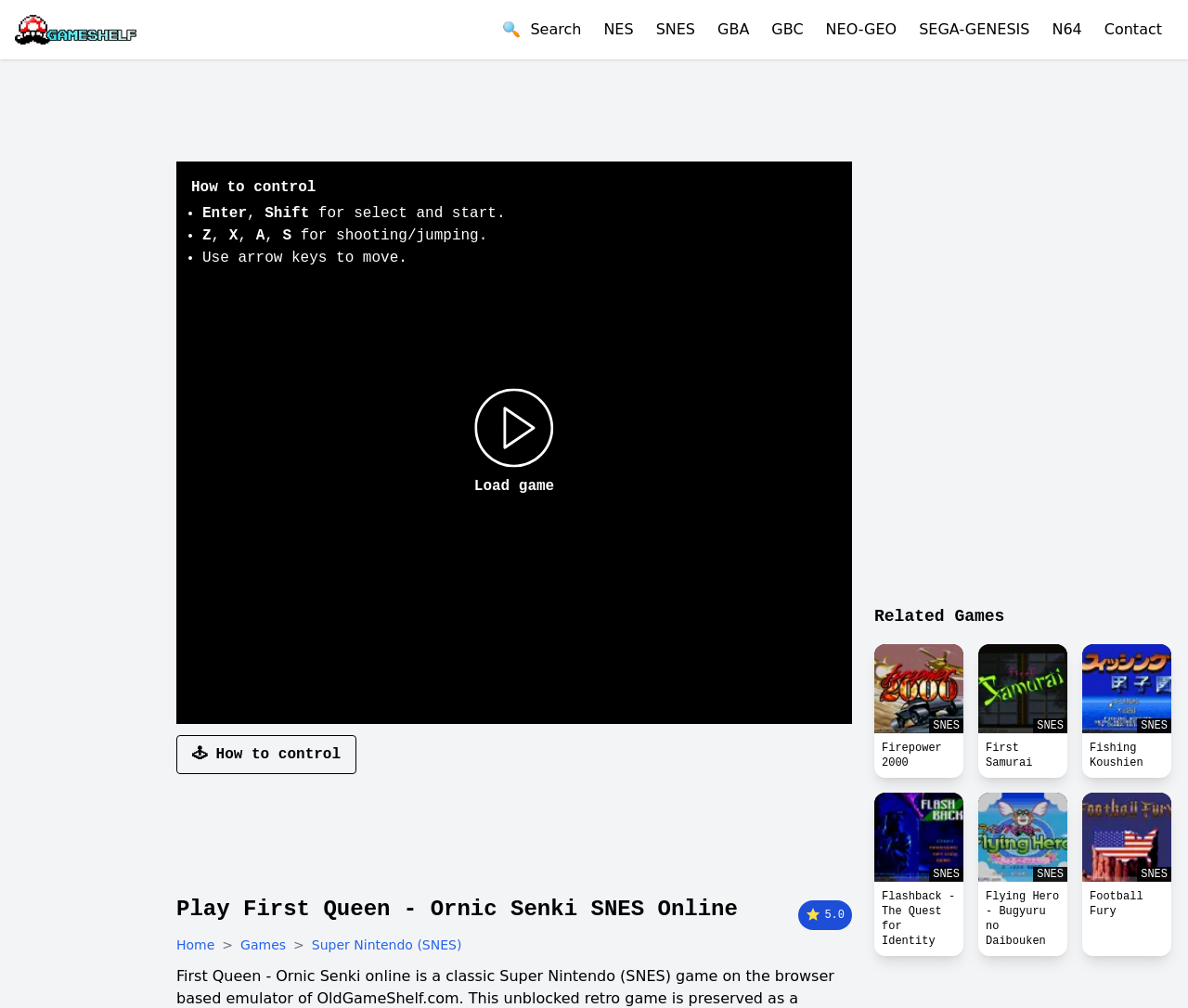Identify the bounding box coordinates of the region I need to click to complete this instruction: "Search for games".

[0.423, 0.018, 0.489, 0.041]